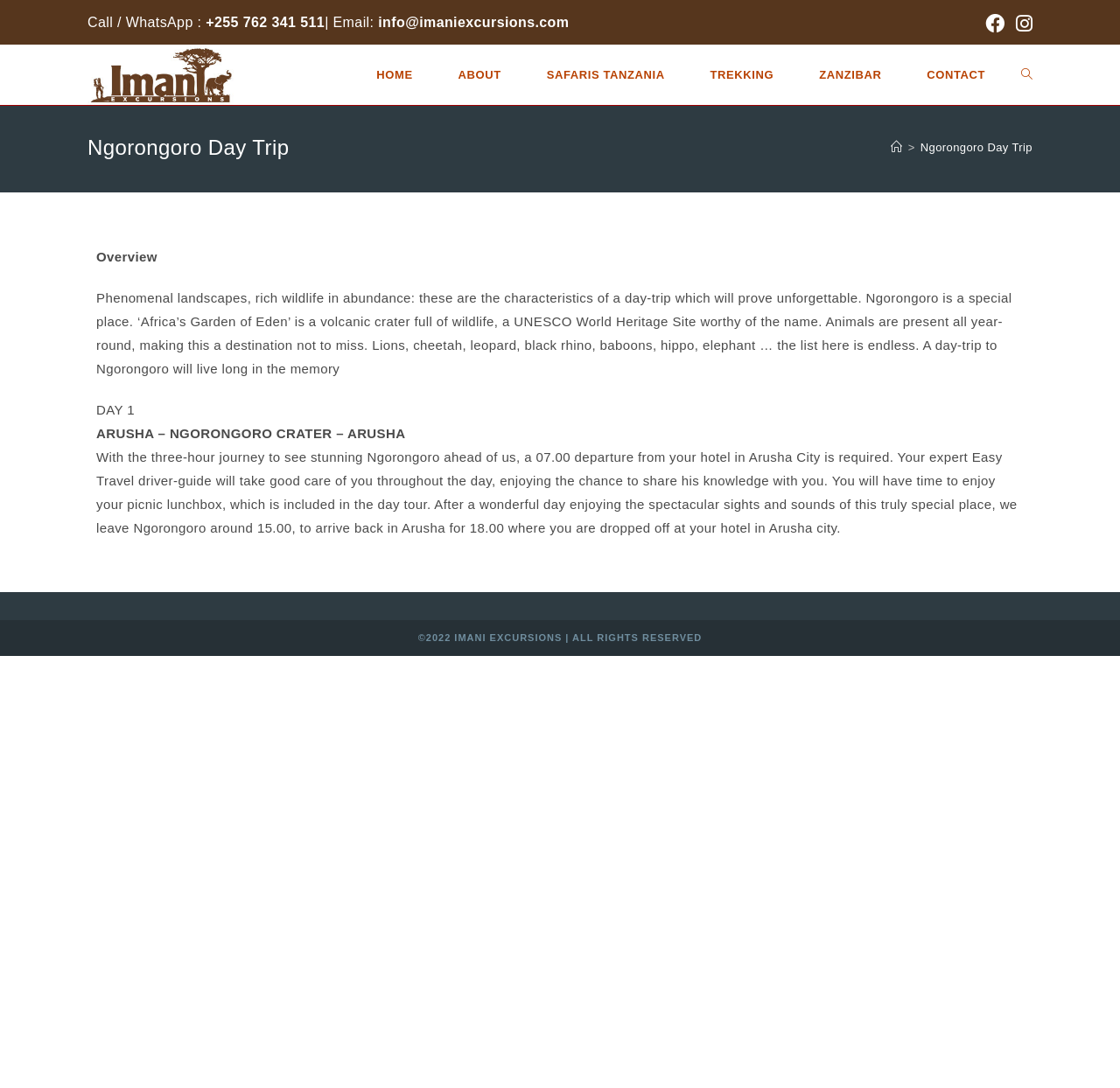Please answer the following question using a single word or phrase: 
What is the phone number to call or WhatsApp?

+255 762 341 511